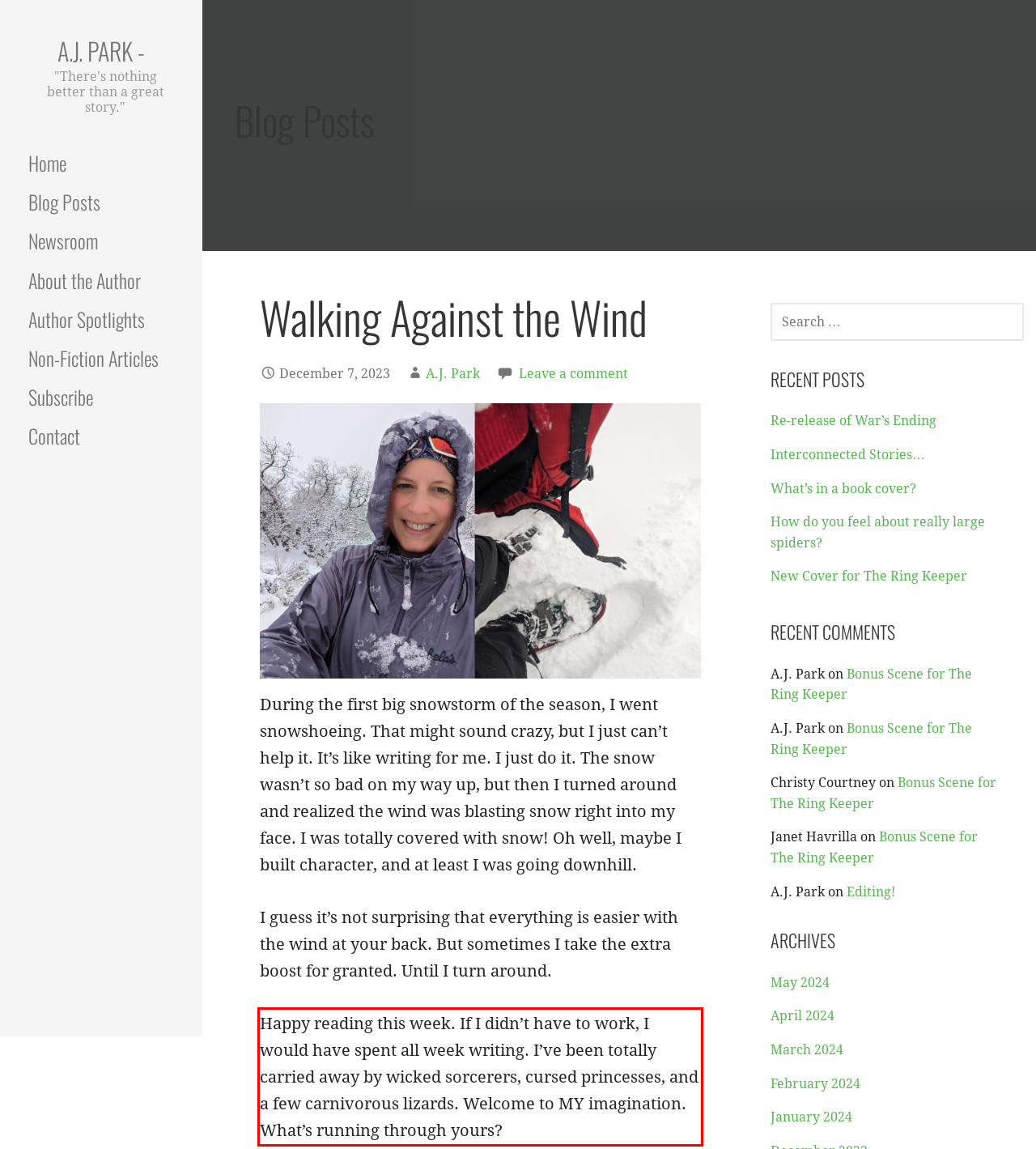You are presented with a webpage screenshot featuring a red bounding box. Perform OCR on the text inside the red bounding box and extract the content.

Happy reading this week. If I didn’t have to work, I would have spent all week writing. I’ve been totally carried away by wicked sorcerers, cursed princesses, and a few carnivorous lizards. Welcome to MY imagination. What’s running through yours?